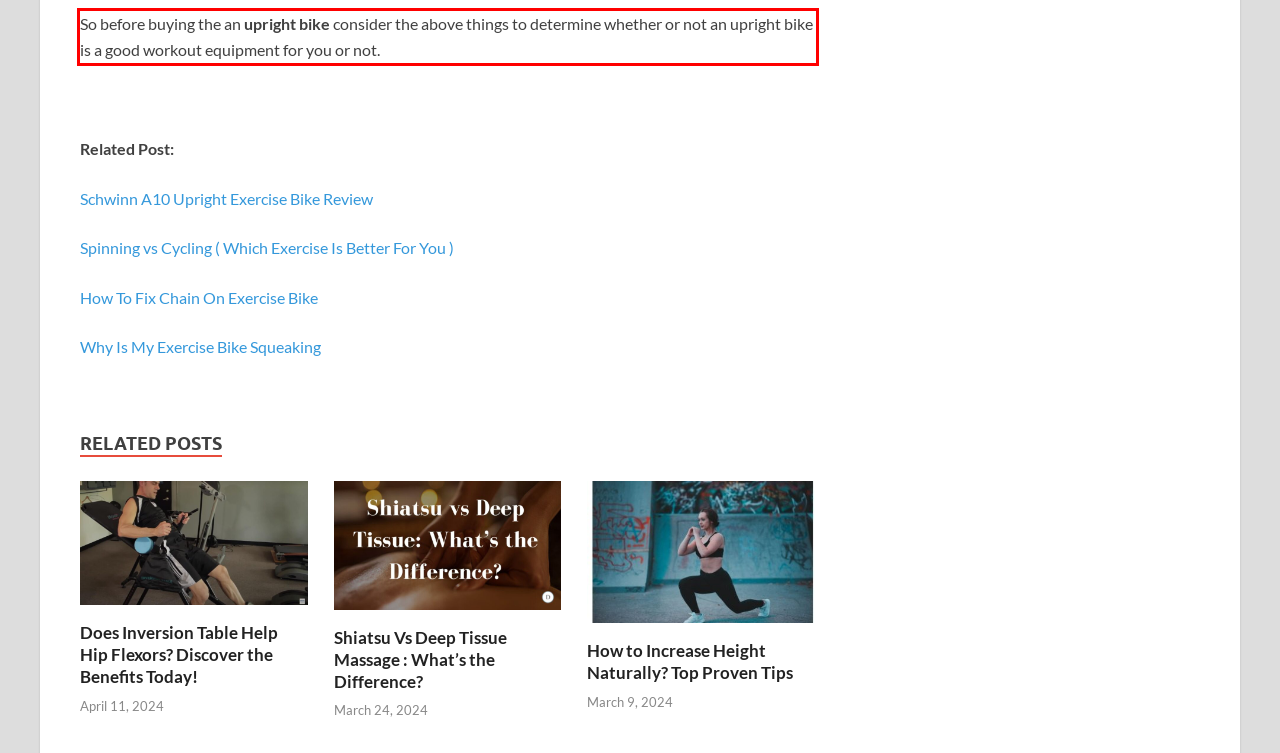Review the screenshot of the webpage and recognize the text inside the red rectangle bounding box. Provide the extracted text content.

So before buying the an upright bike consider the above things to determine whether or not an upright bike is a good workout equipment for you or not.